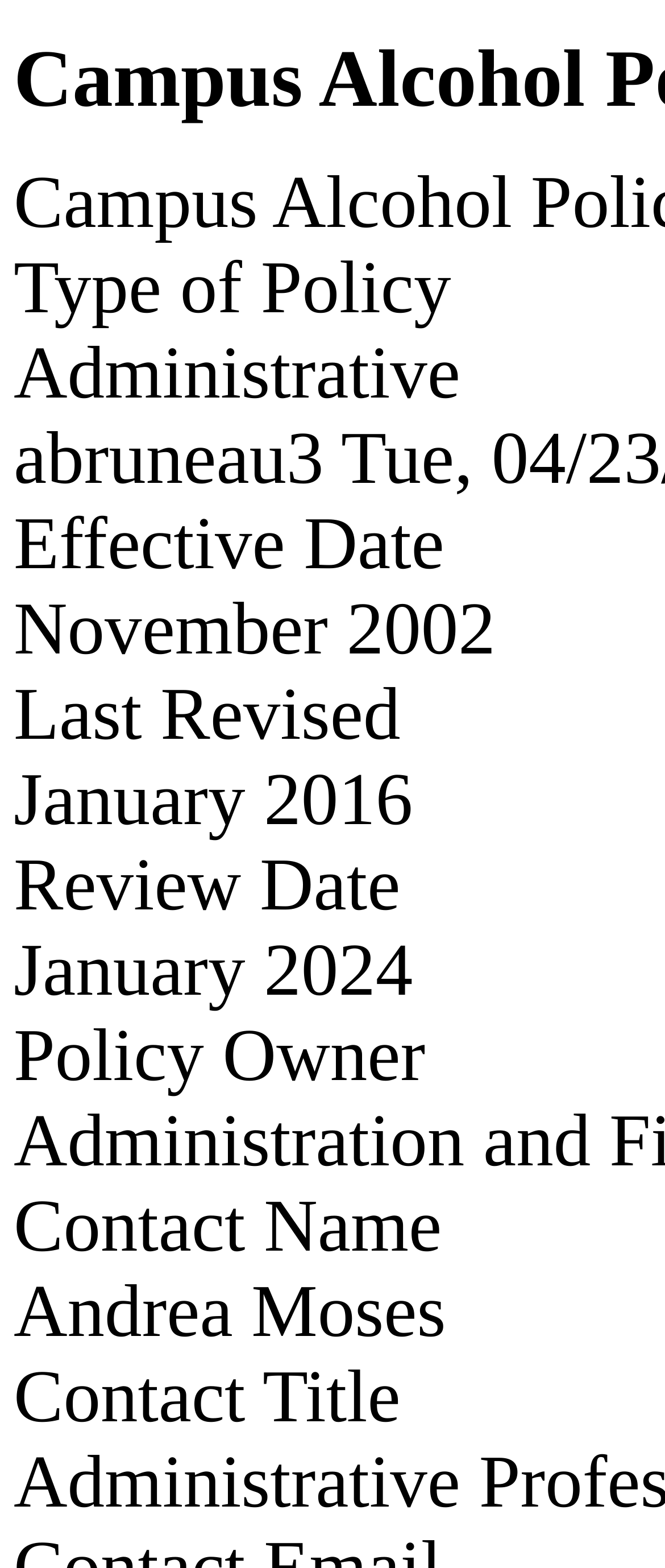Please provide a detailed answer to the question below based on the screenshot: 
Who is the policy owner?

The policy owner is not explicitly specified in the webpage, as there is no StaticText element that directly indicates the policy owner.